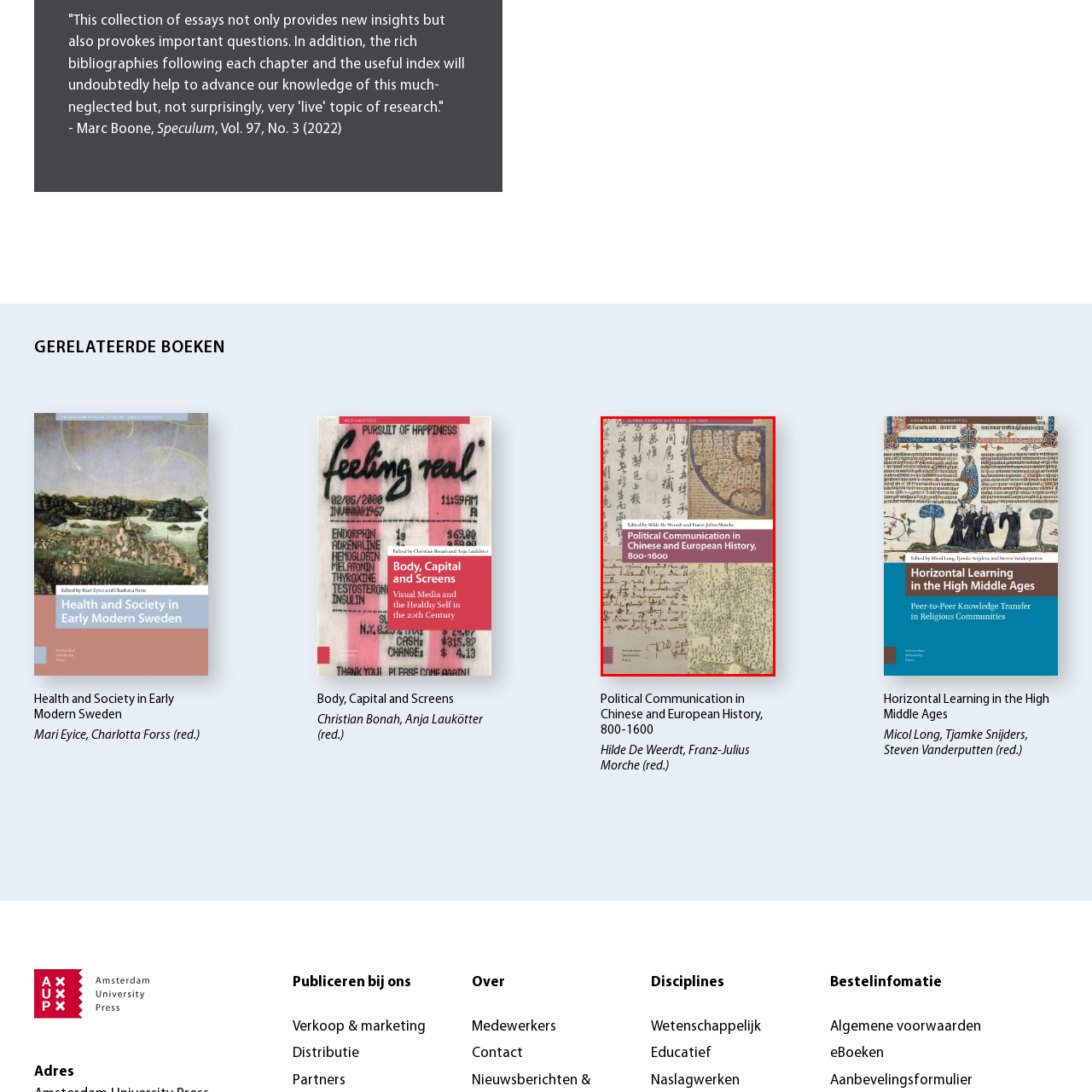Provide a thorough caption for the image that is surrounded by the red boundary.

The image showcases the cover of the scholarly work titled **"Political Communication in Chinese and European History, 800-1600,"** edited by Hilde De Weerdt and Franz-Julius Morche. This publication is part of the **Global Chinese Histories** series, suggesting an exploration of historical political discourse and its evolution across two significant cultural spheres during the late medieval to early modern periods. The cover art features a collage of historical documents, likely reflecting the rich traditions of political communication in both Chinese and European contexts. With a blend of intricate script and artistic maps or illustrations, the design invites readers to engage with the intersection of these two histories. This book aims to provide critical insights and academic discussions surrounding the themes of communication, governance, and cultural exchange in a pivotal era.